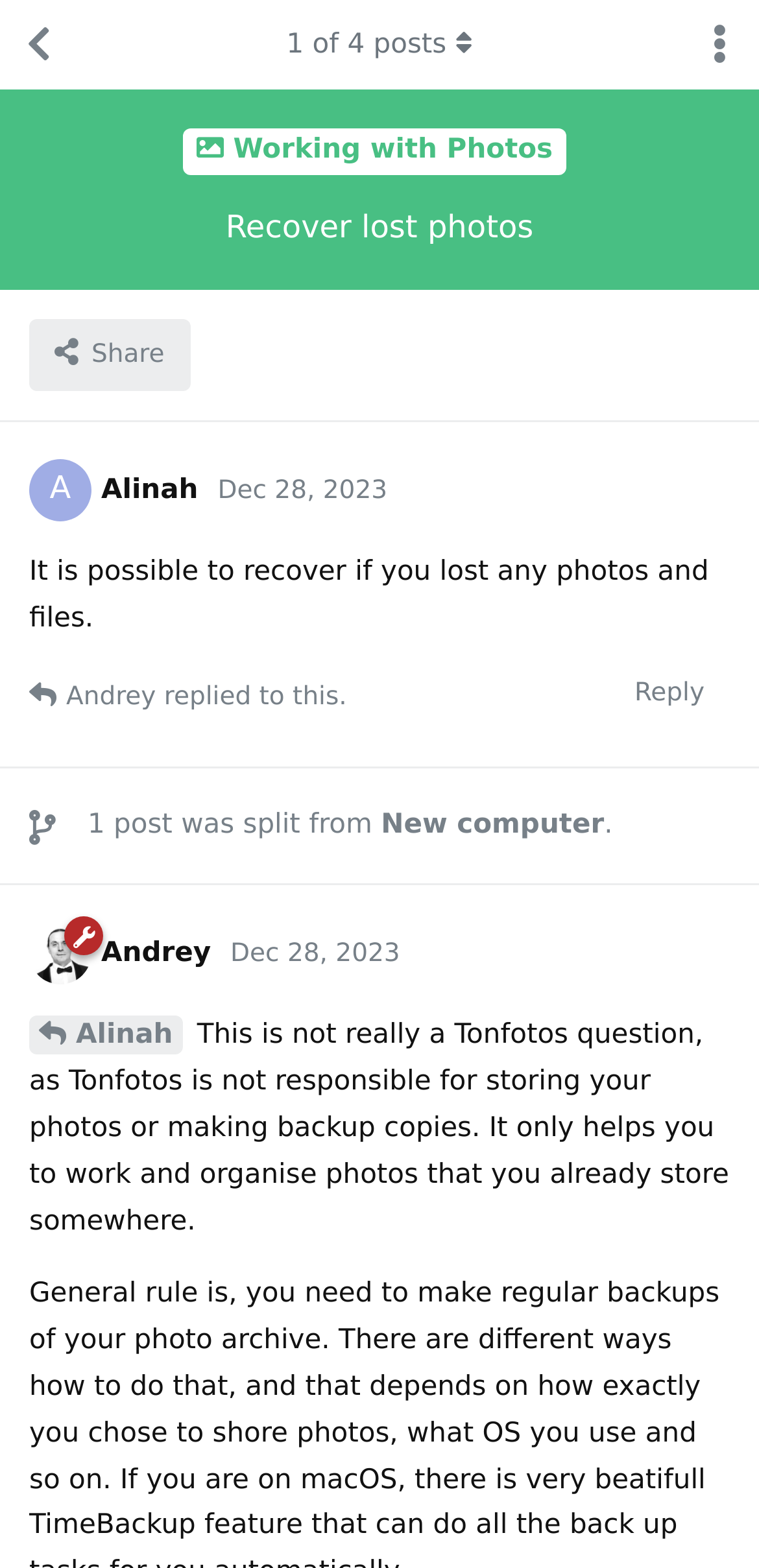Find the bounding box coordinates for the area that should be clicked to accomplish the instruction: "Reply".

[0.803, 0.421, 0.962, 0.466]